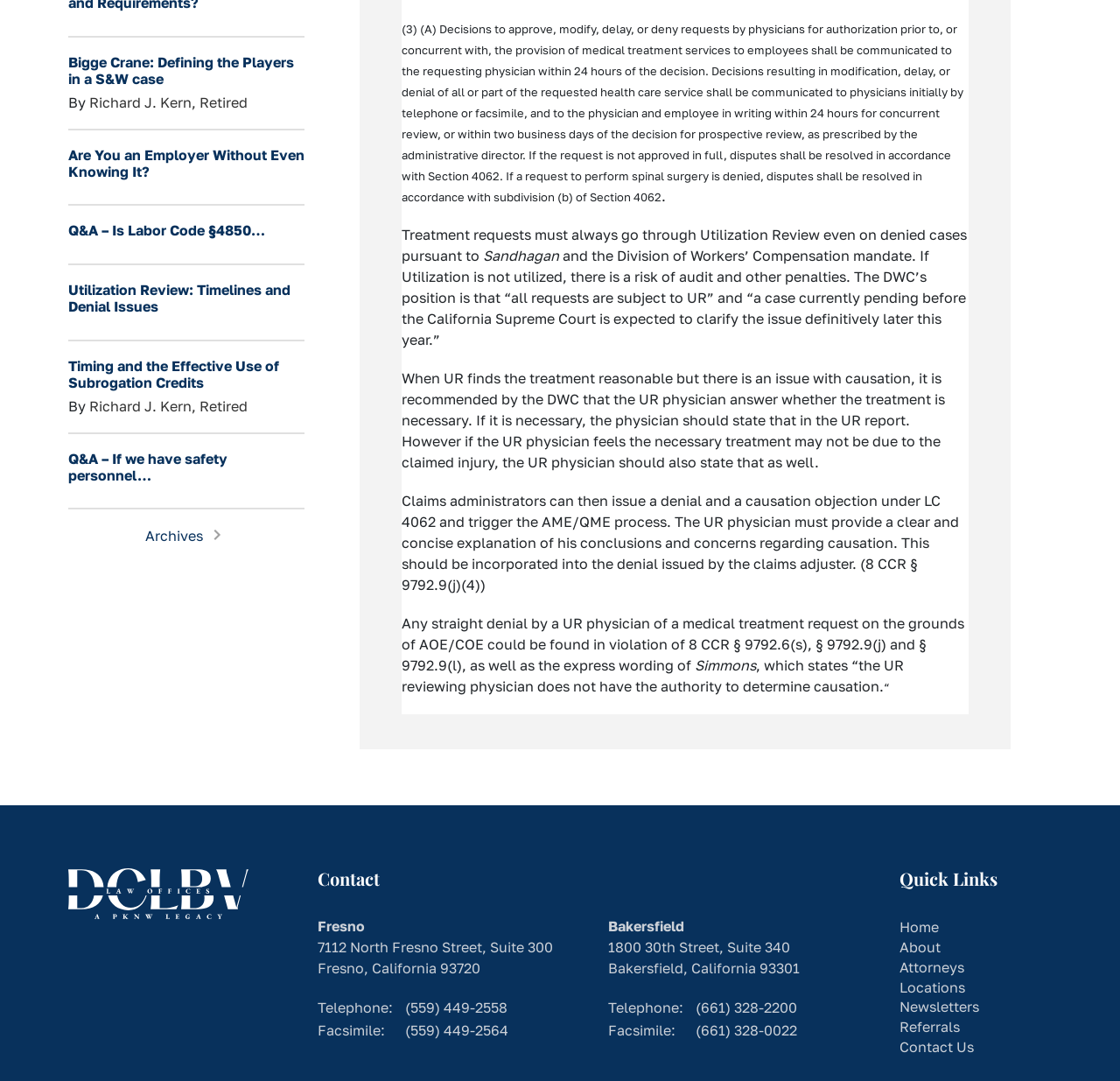Find the bounding box coordinates for the HTML element described as: "Richard J. Kern, Retired". The coordinates should consist of four float values between 0 and 1, i.e., [left, top, right, bottom].

[0.079, 0.087, 0.221, 0.103]